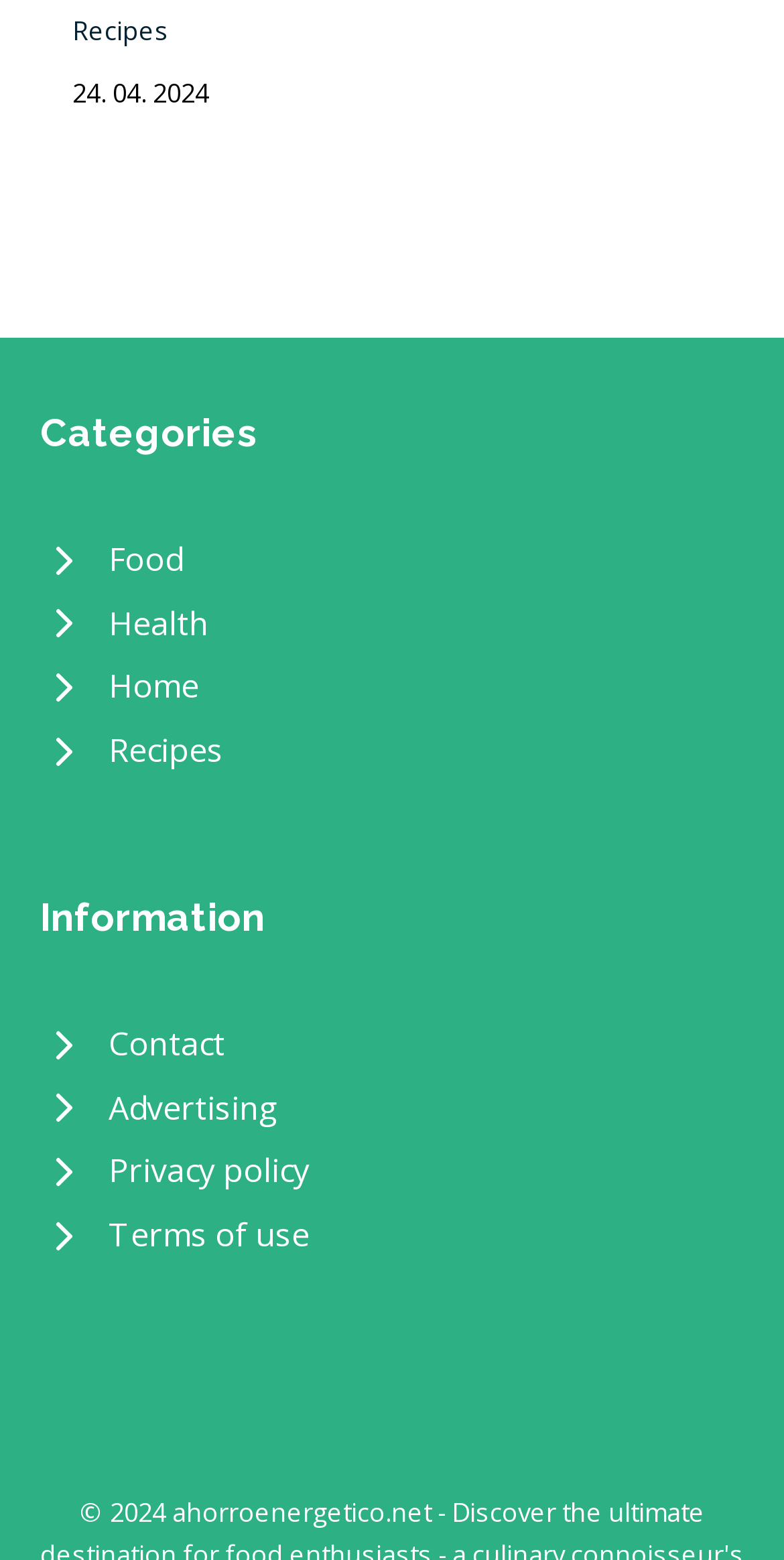What is the date displayed on the top?
From the image, provide a succinct answer in one word or a short phrase.

24. 04. 2024